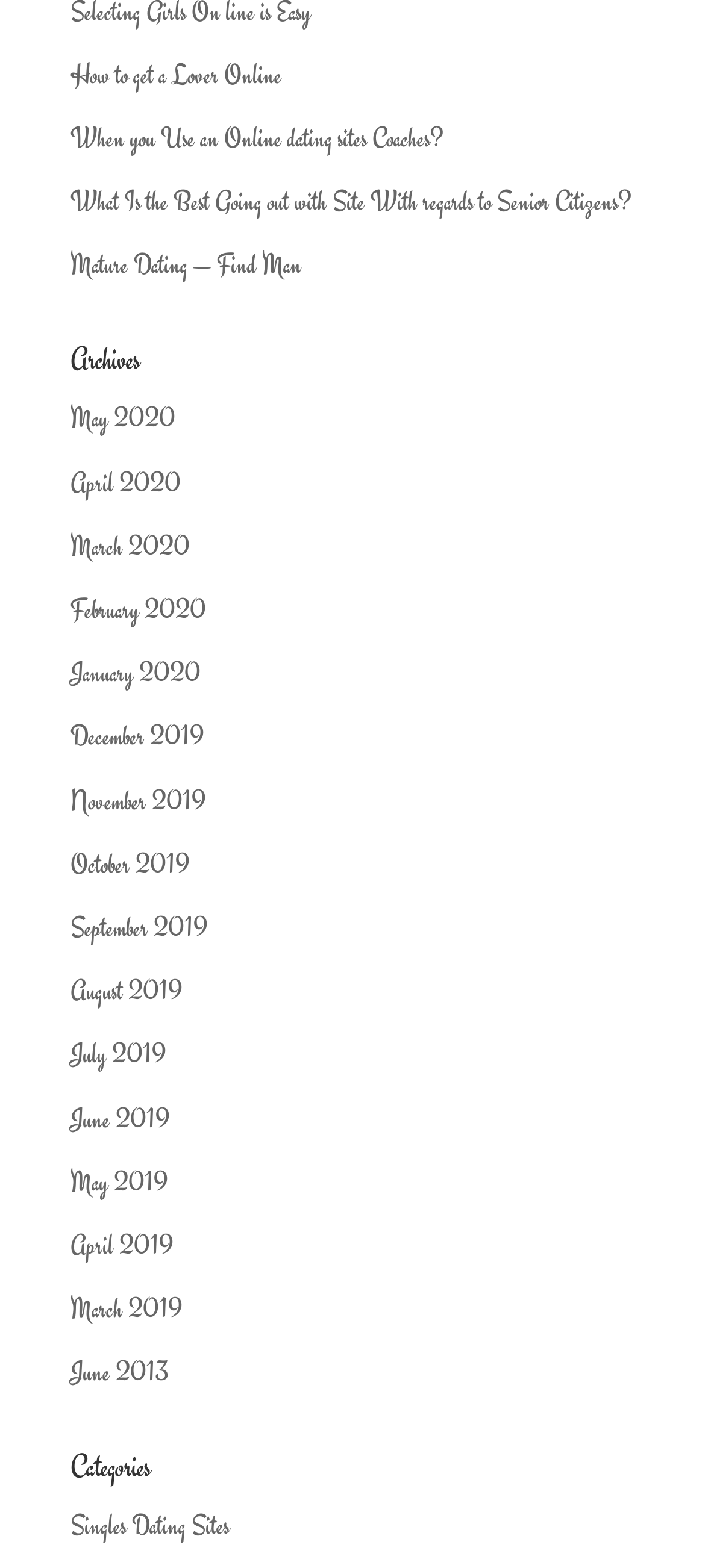Please identify the bounding box coordinates of the element's region that needs to be clicked to fulfill the following instruction: "Click on 'How to get a Lover Online'". The bounding box coordinates should consist of four float numbers between 0 and 1, i.e., [left, top, right, bottom].

[0.1, 0.037, 0.4, 0.058]